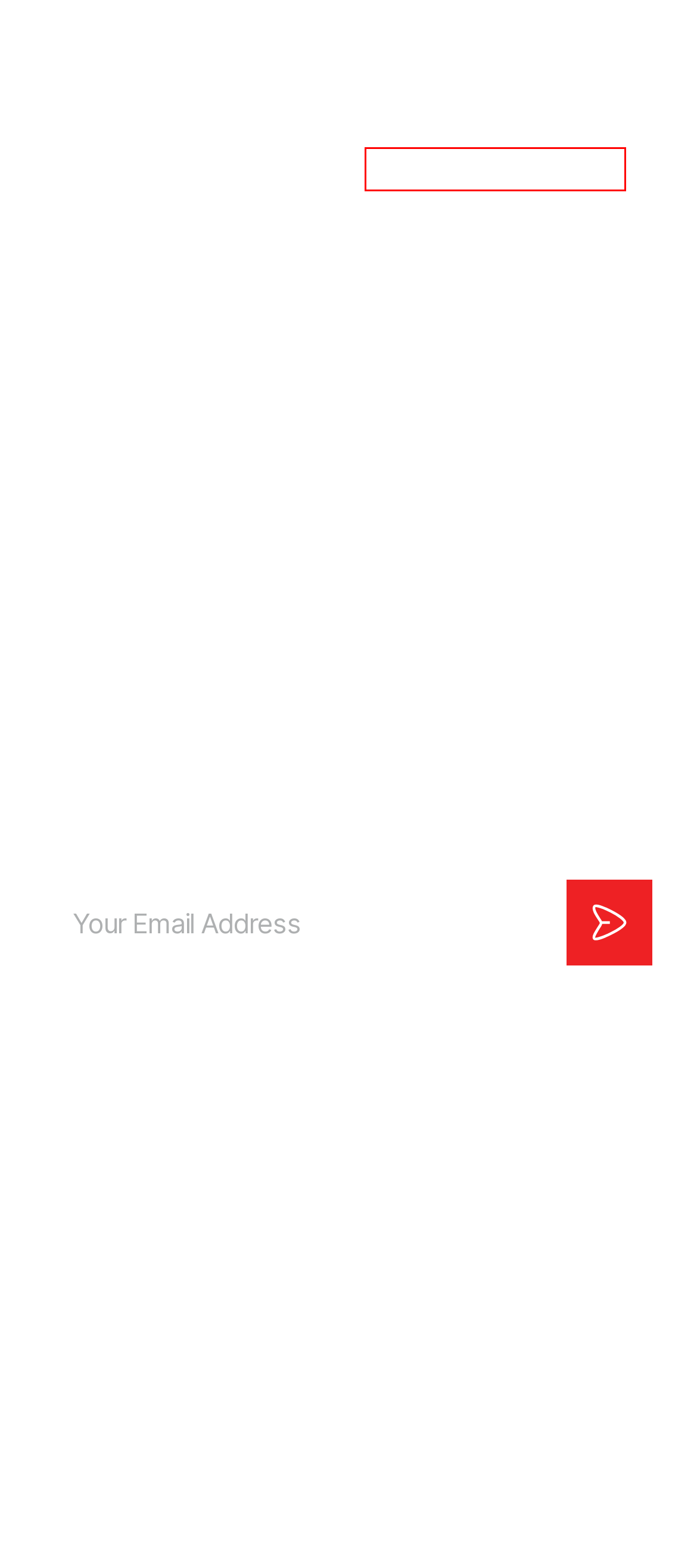Examine the screenshot of a webpage with a red bounding box around a UI element. Select the most accurate webpage description that corresponds to the new page after clicking the highlighted element. Here are the choices:
A. Horoscopes for April 11th - April 17th, 2018 - Mountain Times
B. Privacy Policy - Mountain Times
C. Living the Dream: Choosing Killington - Mountain Times
D. Classifieds - Mountain Times
E. About Us - Mountain Times
F. Advertise - Mountain Times
G. Local news - Mountain Times
H. Community Calendar - Mountain Times

H